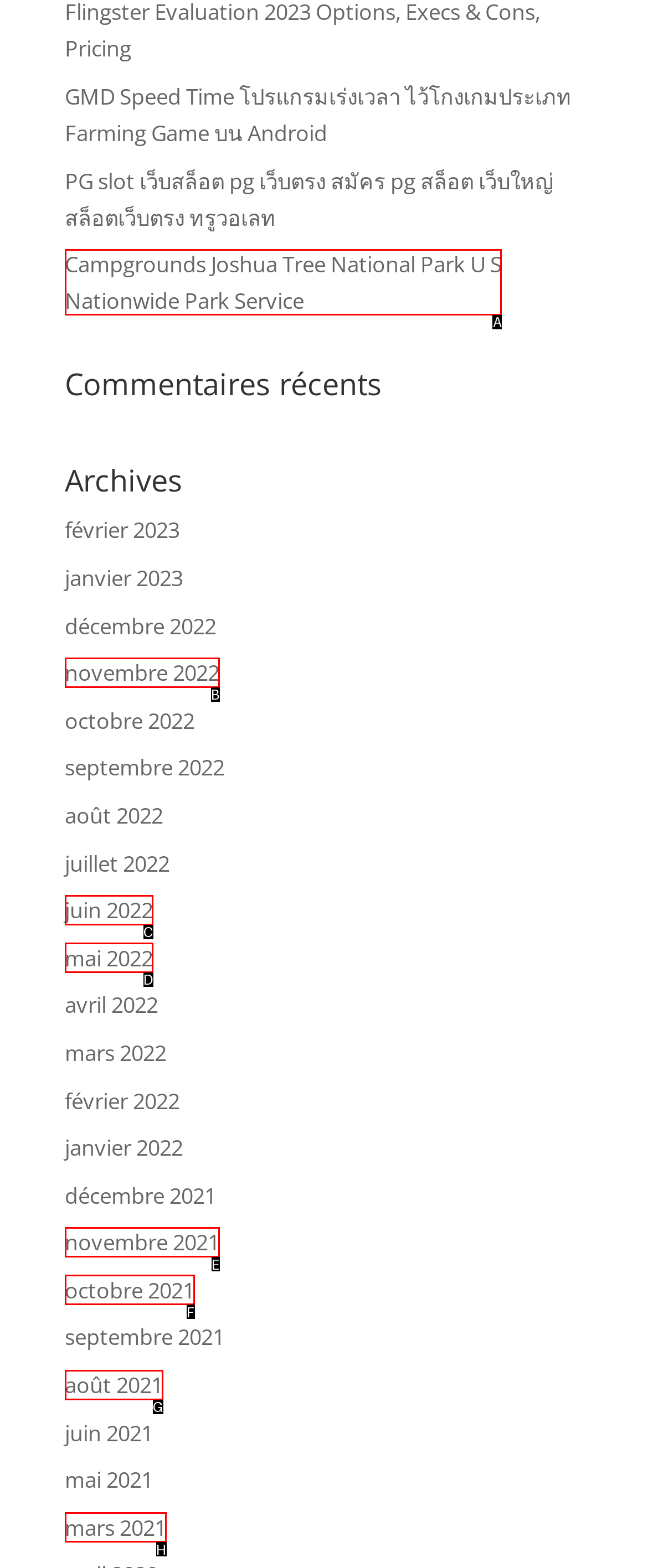Show which HTML element I need to click to perform this task: Visit the Campgrounds Joshua Tree National Park website Answer with the letter of the correct choice.

A